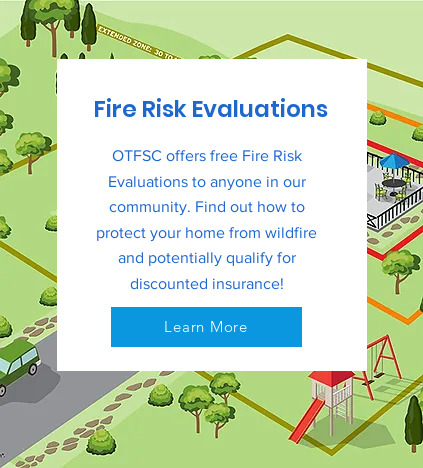Craft a thorough explanation of what is depicted in the image.

The image features a promotional graphic highlighting "Fire Risk Evaluations" offered by OTFSC (Organization for Training and Fire Safety Community). The bold header captures attention, emphasizing the importance of assessing fire risks. Below the title, a concise message explains that these evaluations are available for free to anyone in the community. It encourages homeowners to learn how to safeguard their properties against wildfires and mentions the potential for qualifying for discounted insurance. A prominent blue button labeled "Learn More" invites viewers to find additional information about the program. The background design includes simplistic illustrations of homes, trees, and community spaces, visually reinforcing the theme of fire safety in residential areas. Overall, the image aims to engage the community and raise awareness about fire prevention efforts.